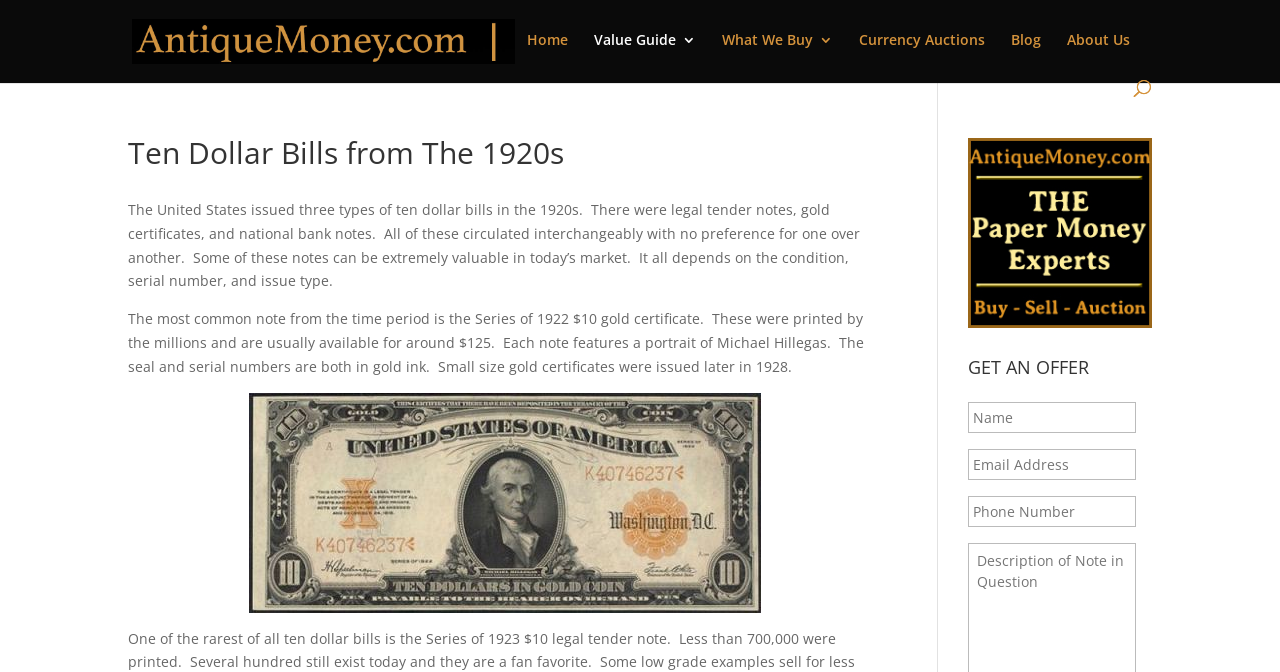Bounding box coordinates are specified in the format (top-left x, top-left y, bottom-right x, bottom-right y). All values are floating point numbers bounded between 0 and 1. Please provide the bounding box coordinate of the region this sentence describes: Home

[0.412, 0.049, 0.444, 0.119]